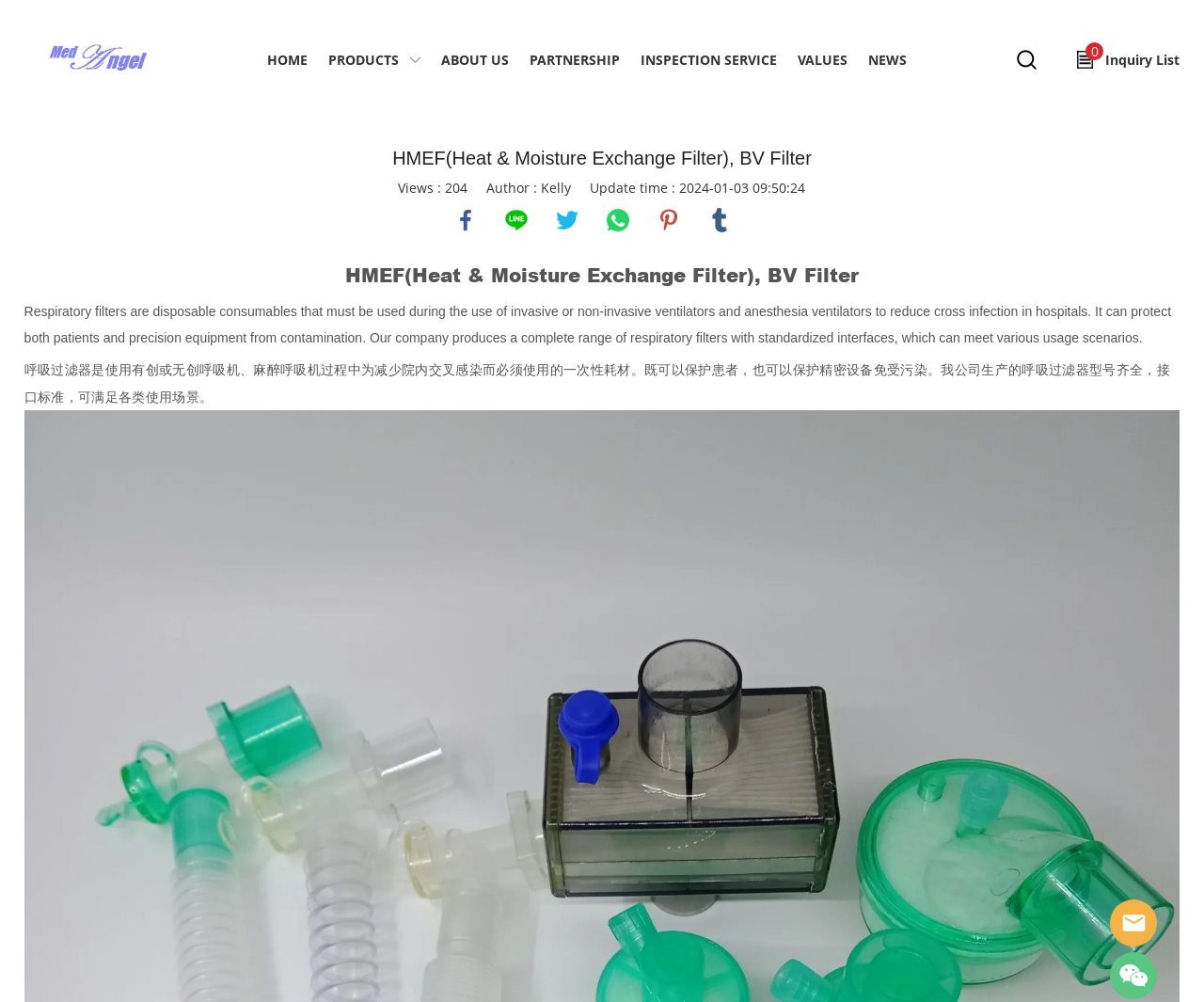What is the author of the webpage content?
Please use the image to deliver a detailed and complete answer.

I found the author's name 'Kelly' mentioned in the StaticText element with the text 'Author : Kelly'.